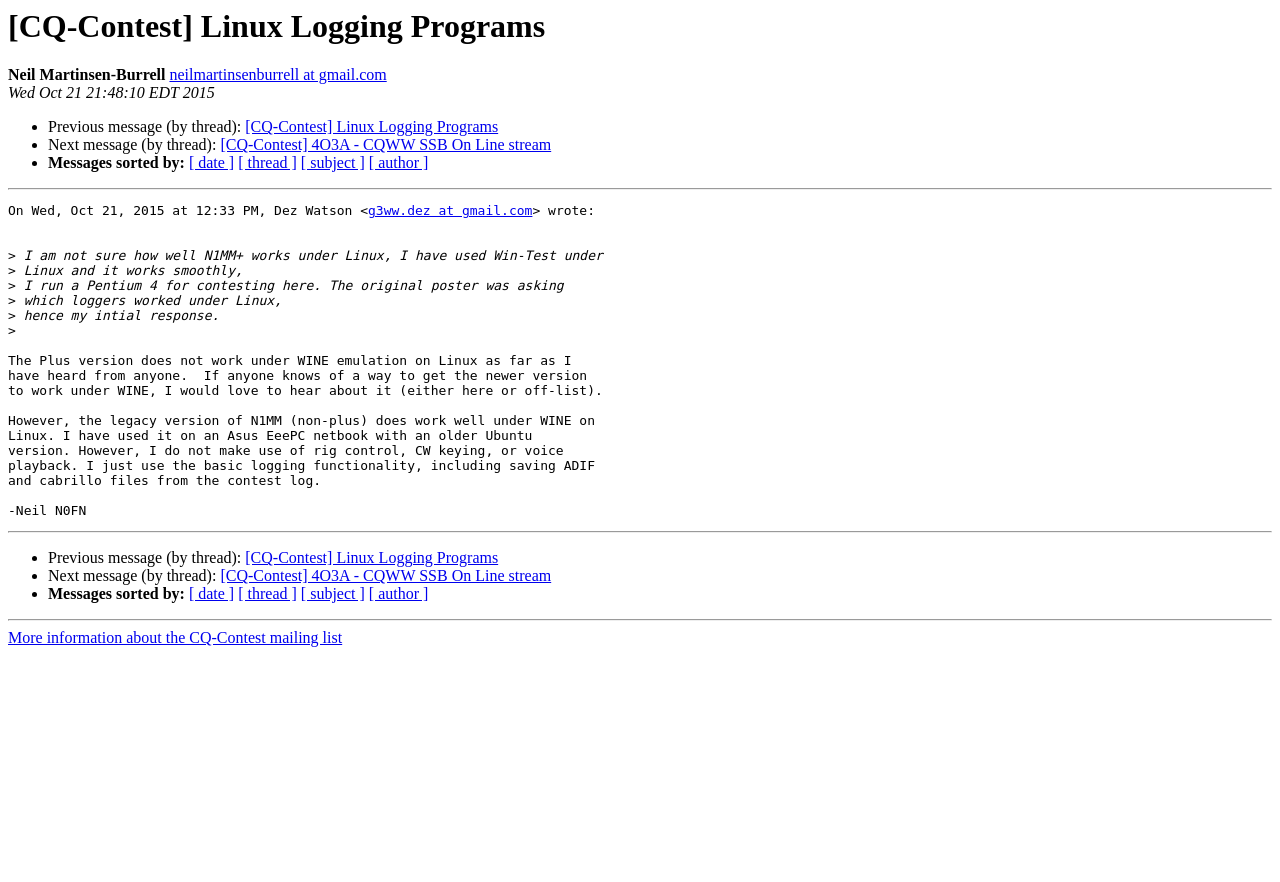Respond with a single word or short phrase to the following question: 
What is the topic of this email thread?

Linux Logging Programs